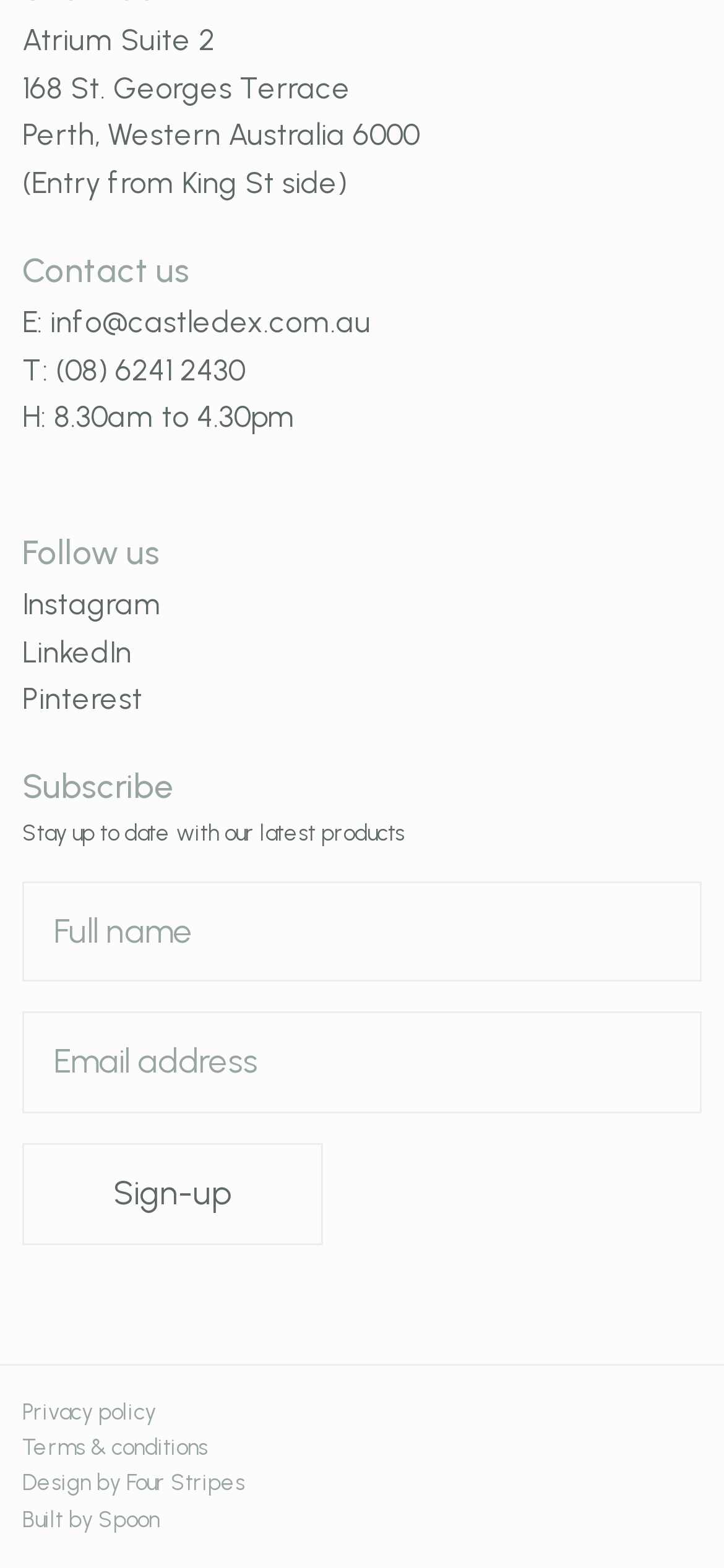What is the purpose of the 'Subscribe' section?
Relying on the image, give a concise answer in one word or a brief phrase.

Stay up to date with latest products